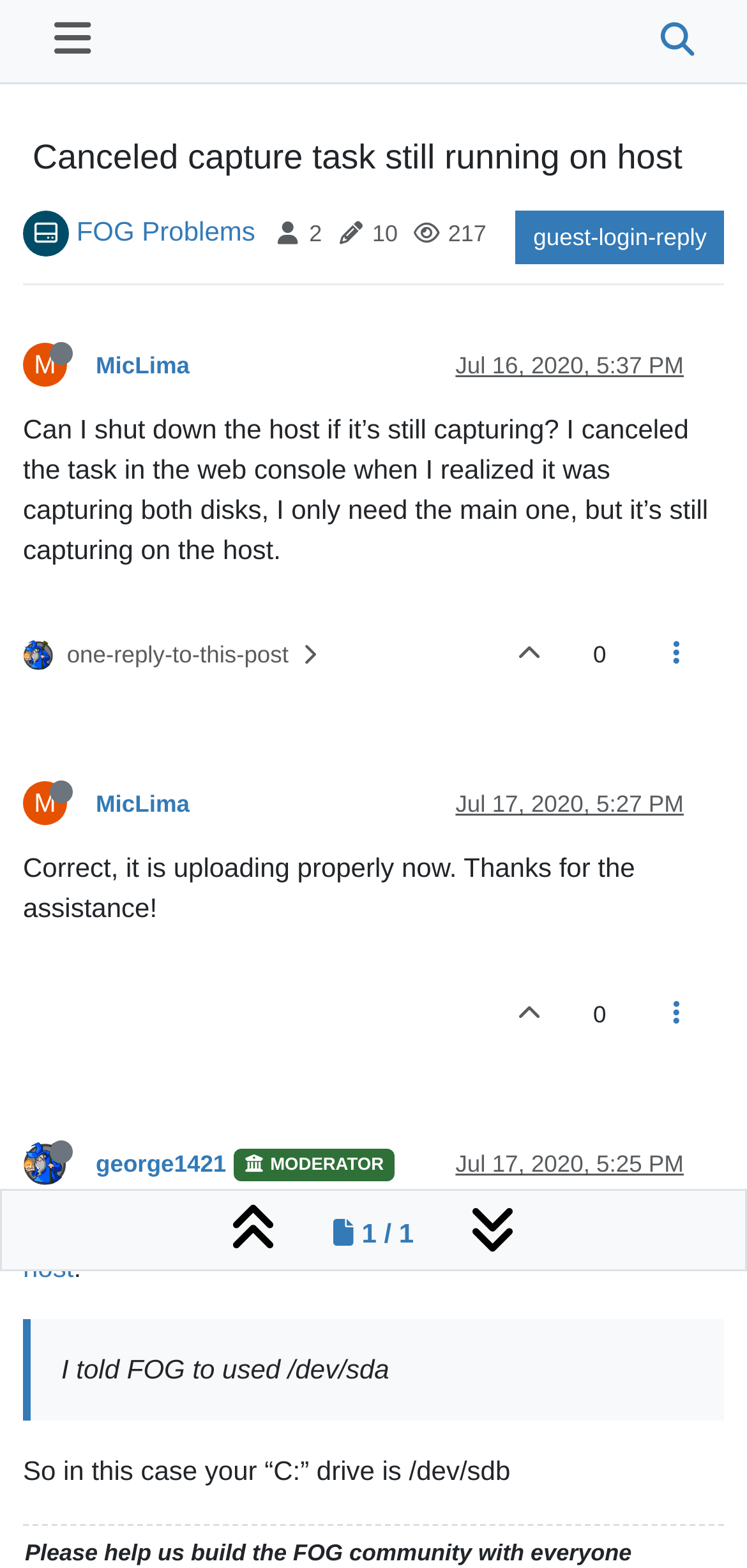Using the format (top-left x, top-left y, bottom-right x, bottom-right y), provide the bounding box coordinates for the described UI element. All values should be floating point numbers between 0 and 1: MicLima

[0.128, 0.505, 0.254, 0.522]